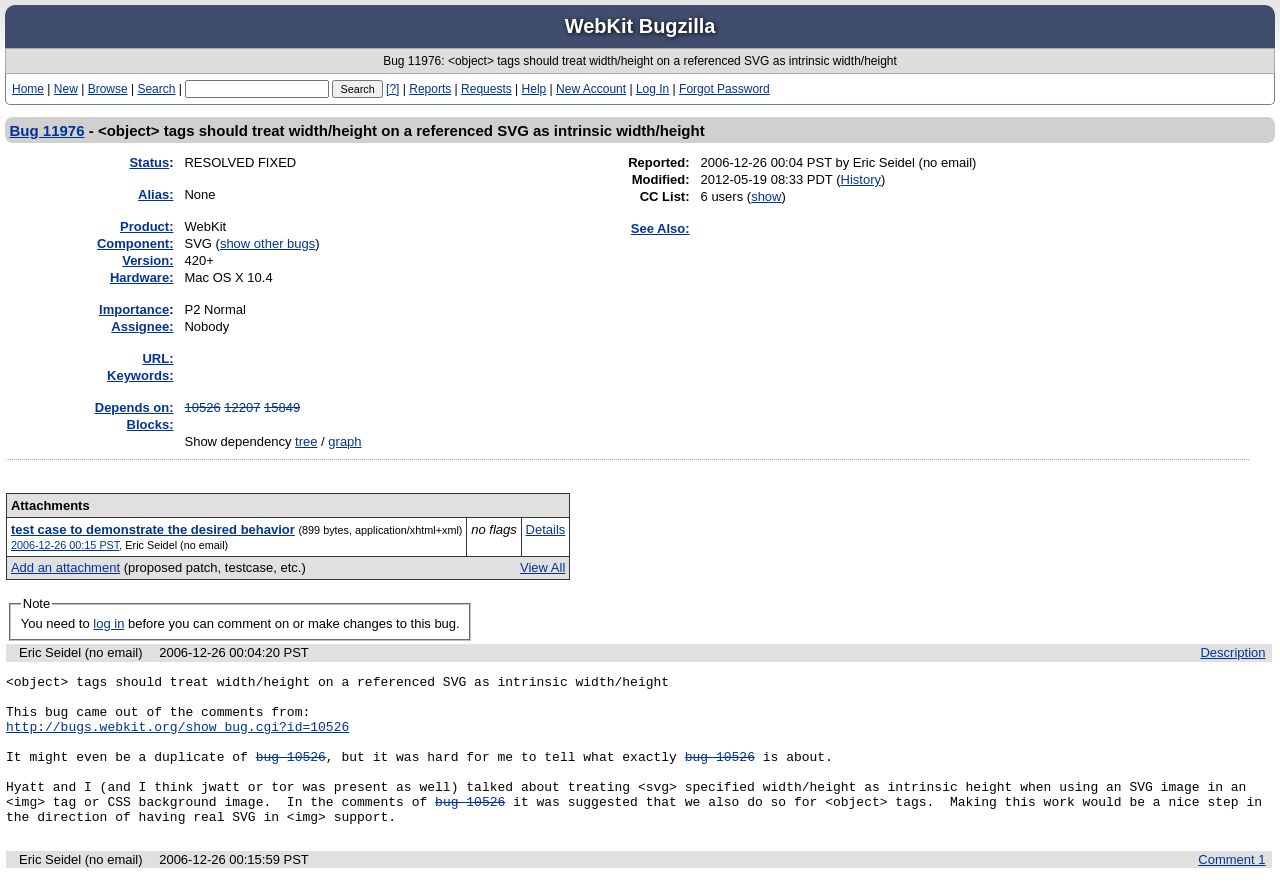Respond to the following query with just one word or a short phrase: 
What is the importance of bug 11976?

P2 Normal